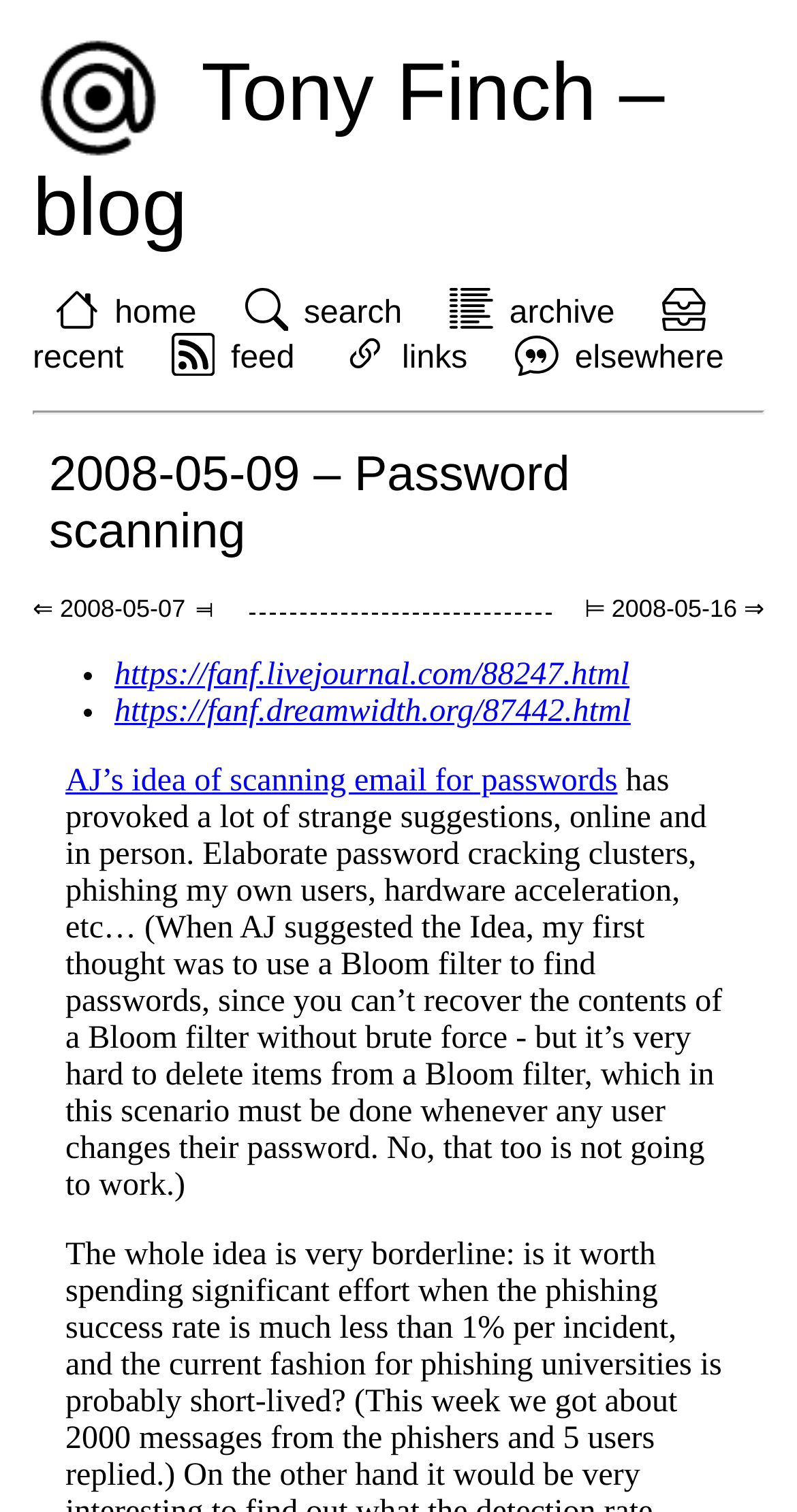Using the description: "2008-05-09 – Password scanning", identify the bounding box of the corresponding UI element in the screenshot.

[0.062, 0.295, 0.715, 0.369]